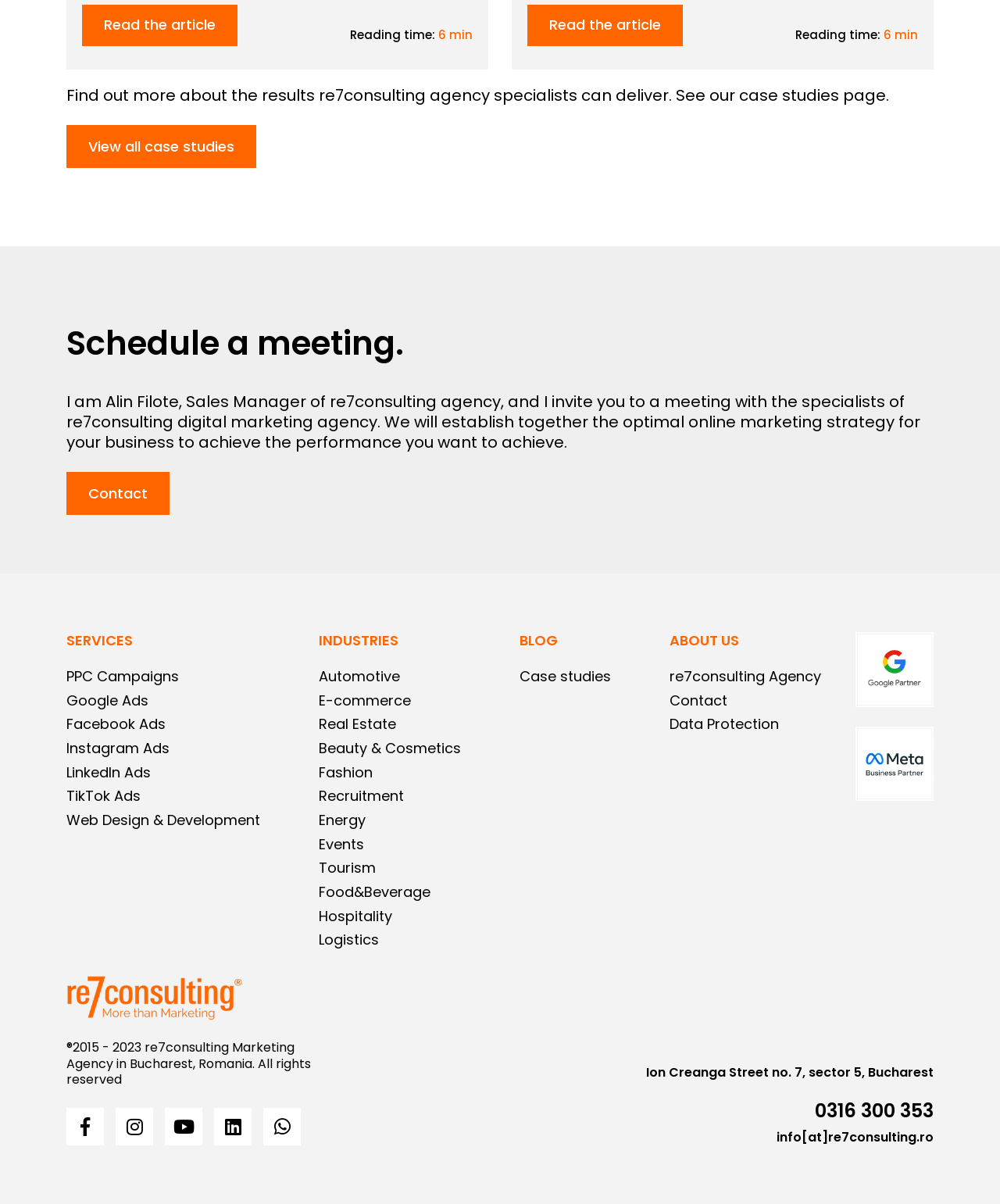Locate the bounding box coordinates of the segment that needs to be clicked to meet this instruction: "View all case studies".

[0.066, 0.104, 0.256, 0.14]